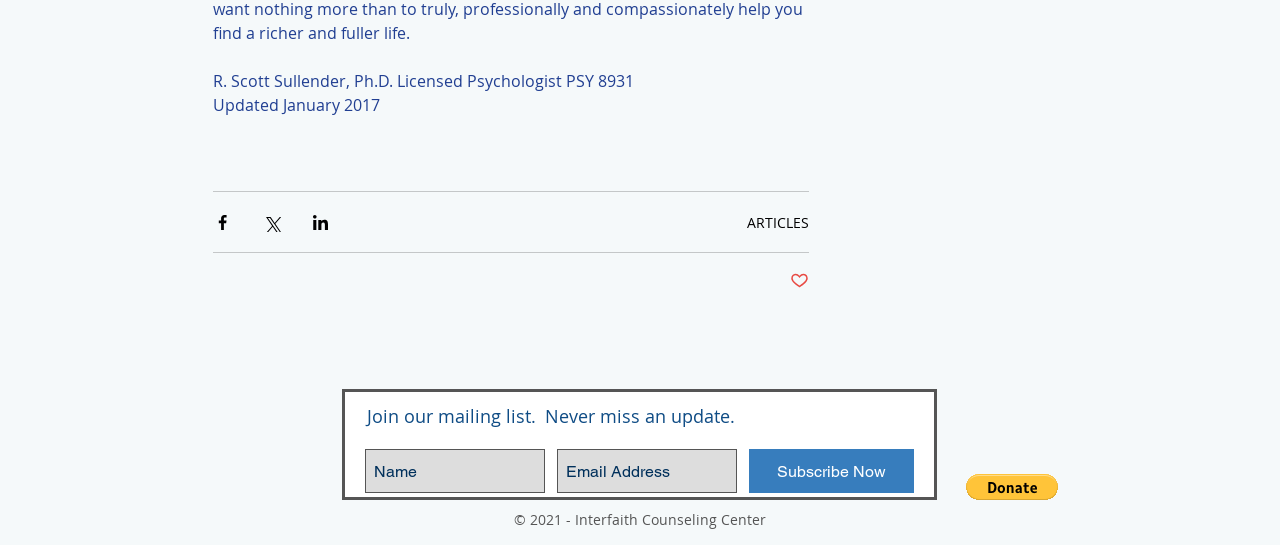What is the purpose of the textbox 'Name'?
Based on the image, please offer an in-depth response to the question.

The textbox 'Name' is part of the mailing list subscription form, and it is required to input one's name in order to subscribe to the mailing list.